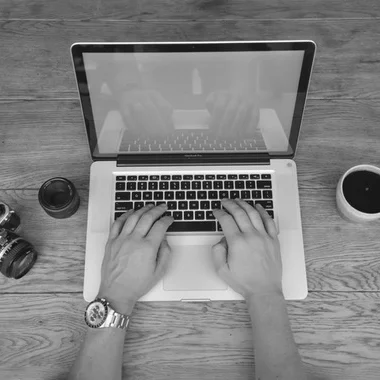What is the person doing?
Using the visual information, reply with a single word or short phrase.

Typing on a laptop